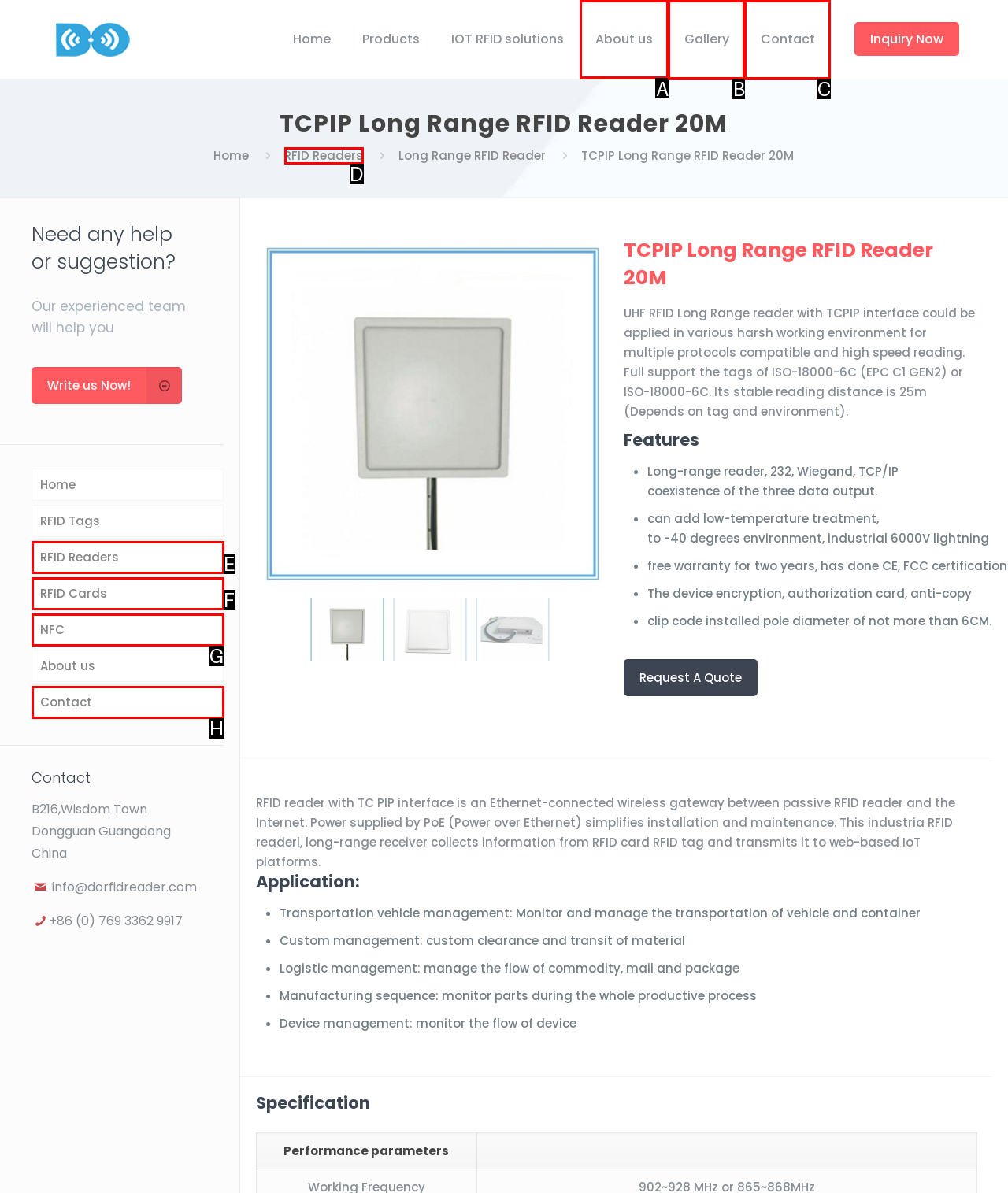Choose the letter of the UI element necessary for this task: Click on the 'About us' link at the top
Answer with the correct letter.

A